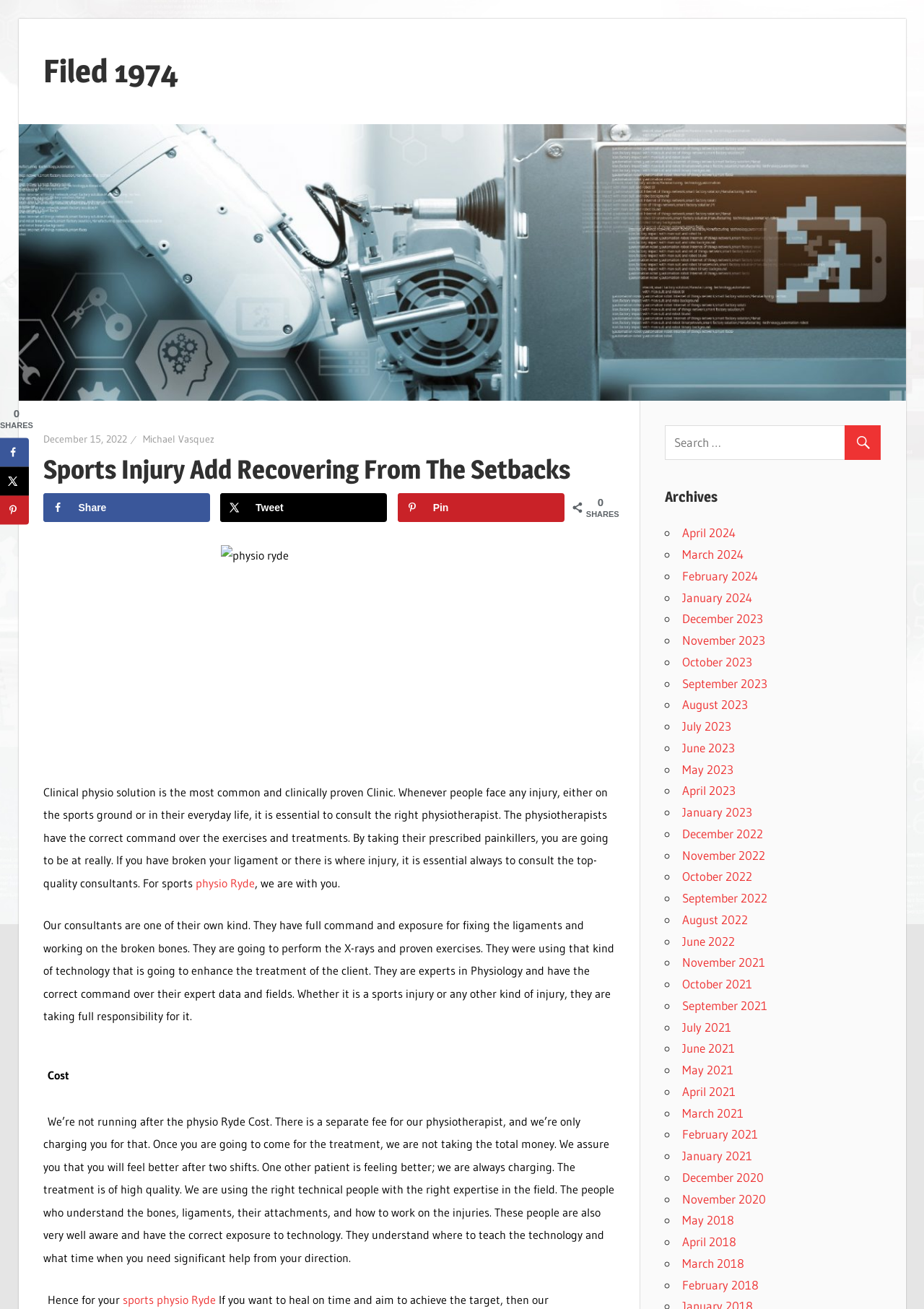What is the name of the clinic?
Provide an in-depth and detailed explanation in response to the question.

The name of the clinic can be found in the text 'Clinical physio solution is the most common and clinically proven Clinic. Whenever people face any injury, either on the sports ground or in their everyday life, it is essential to consult the right physiotherapist.' and also in the link 'physio Ryde'.